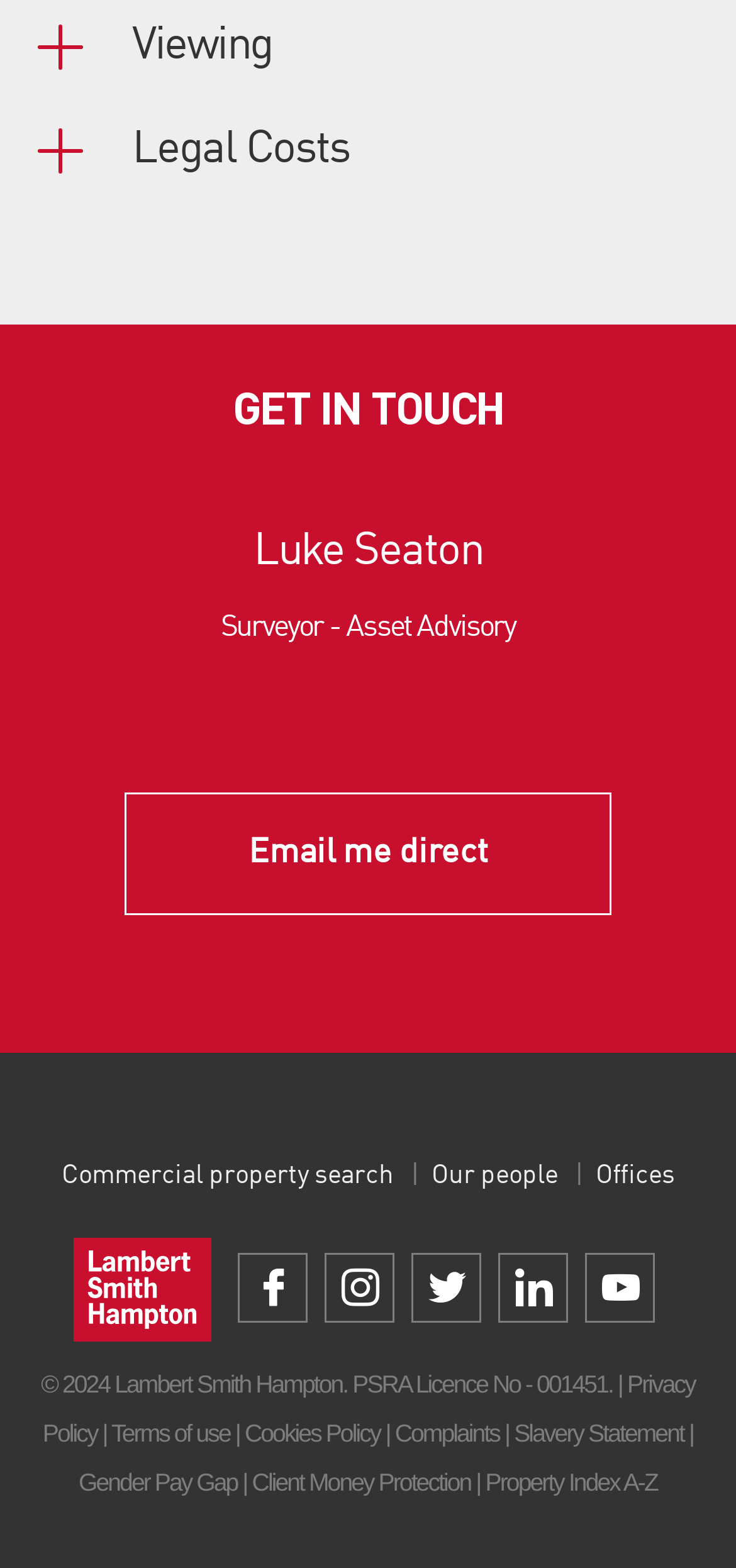Pinpoint the bounding box coordinates of the element you need to click to execute the following instruction: "explore dance". The bounding box should be represented by four float numbers between 0 and 1, in the format [left, top, right, bottom].

None